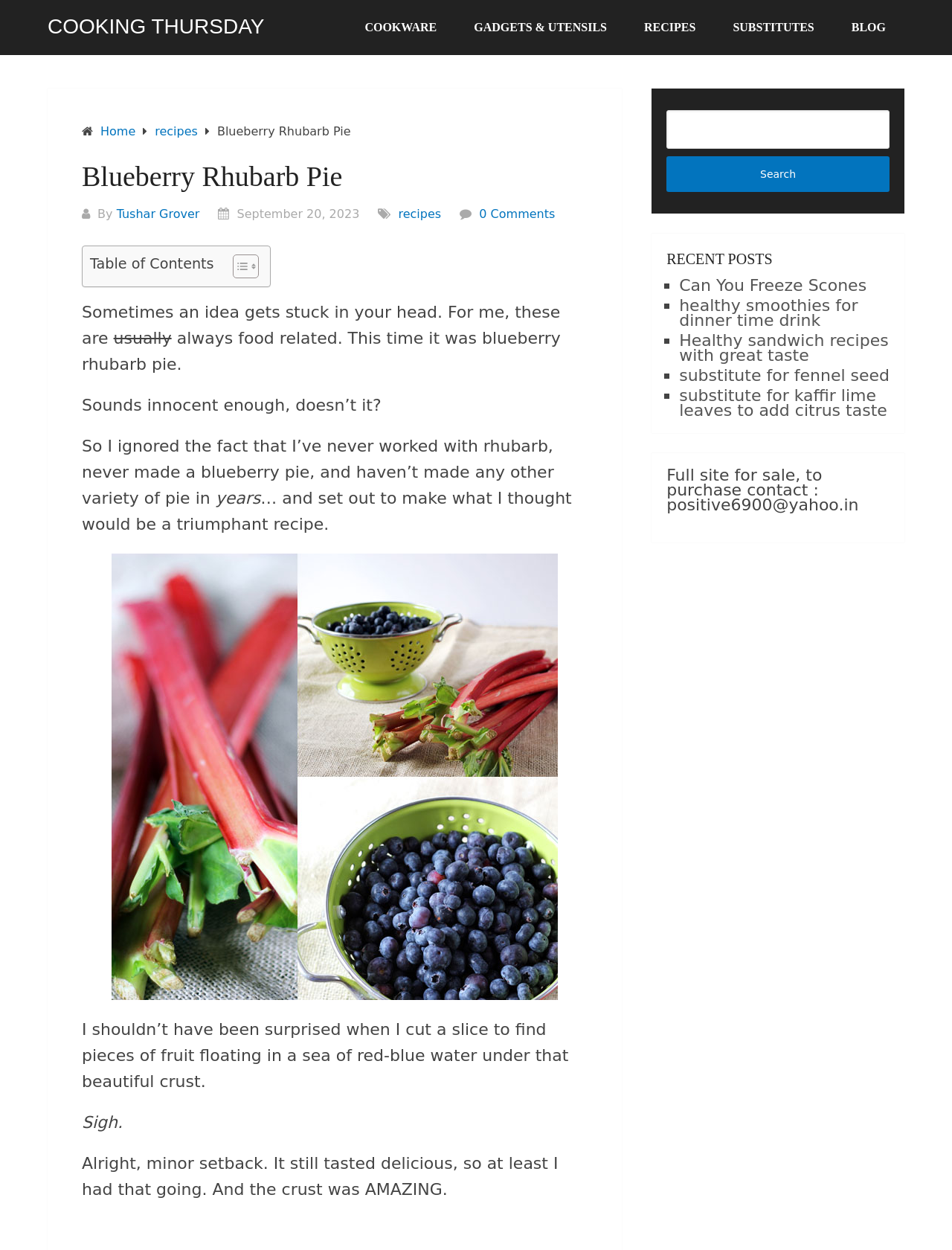Identify the bounding box coordinates for the region of the element that should be clicked to carry out the instruction: "Click on the 'COOKING THURSDAY' link". The bounding box coordinates should be four float numbers between 0 and 1, i.e., [left, top, right, bottom].

[0.05, 0.013, 0.278, 0.03]